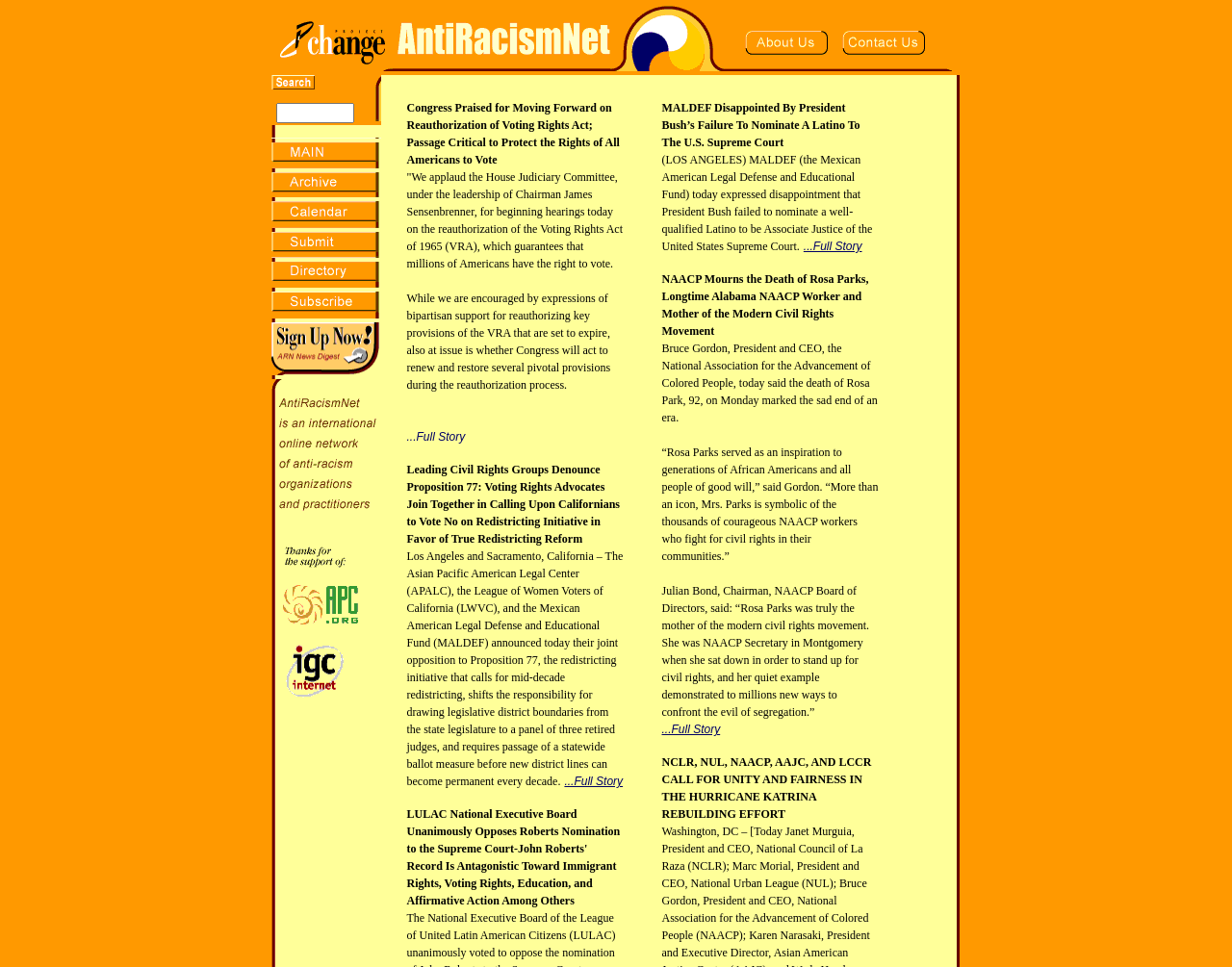What is the topic of the press release?
Answer the question with as much detail as possible.

Based on the webpage's title 'AntiRacismNet: Press Release' and the content of the press releases, it is clear that the topic of the press release is related to anti-racism and civil rights.